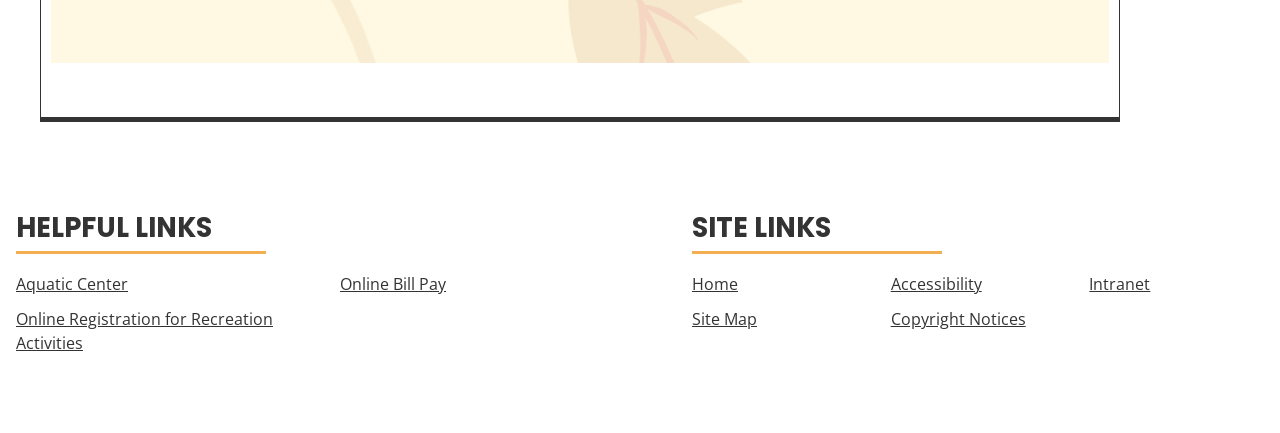Using the information in the image, give a detailed answer to the following question: What is the last link in the 'HELPFUL LINKS' region?

The last link in the 'HELPFUL LINKS' region is 'Online Bill Pay' which has a bounding box coordinate of [0.266, 0.631, 0.348, 0.681].